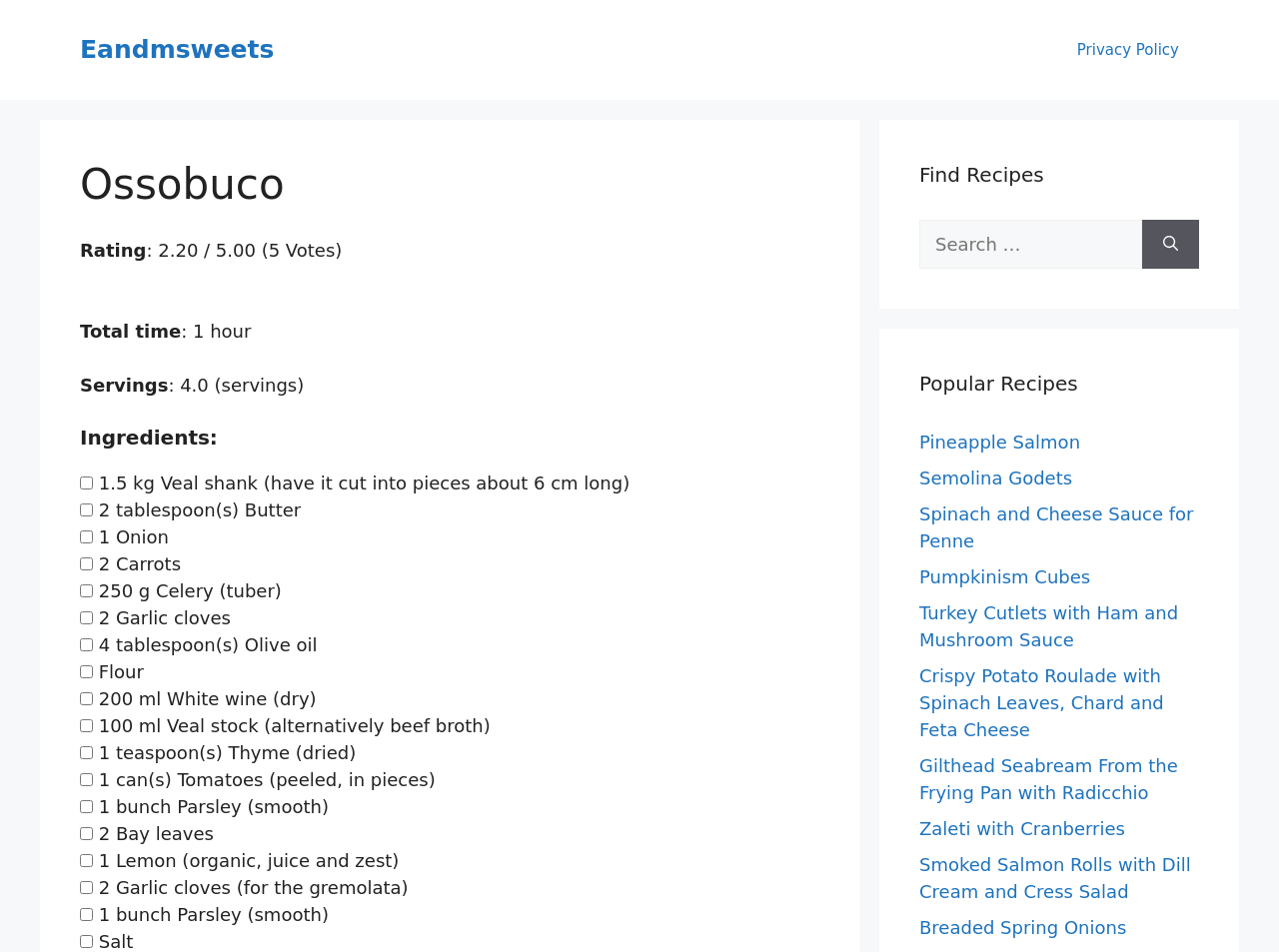Please provide a one-word or short phrase answer to the question:
How many servings does the ossobuco recipe yield?

4.0